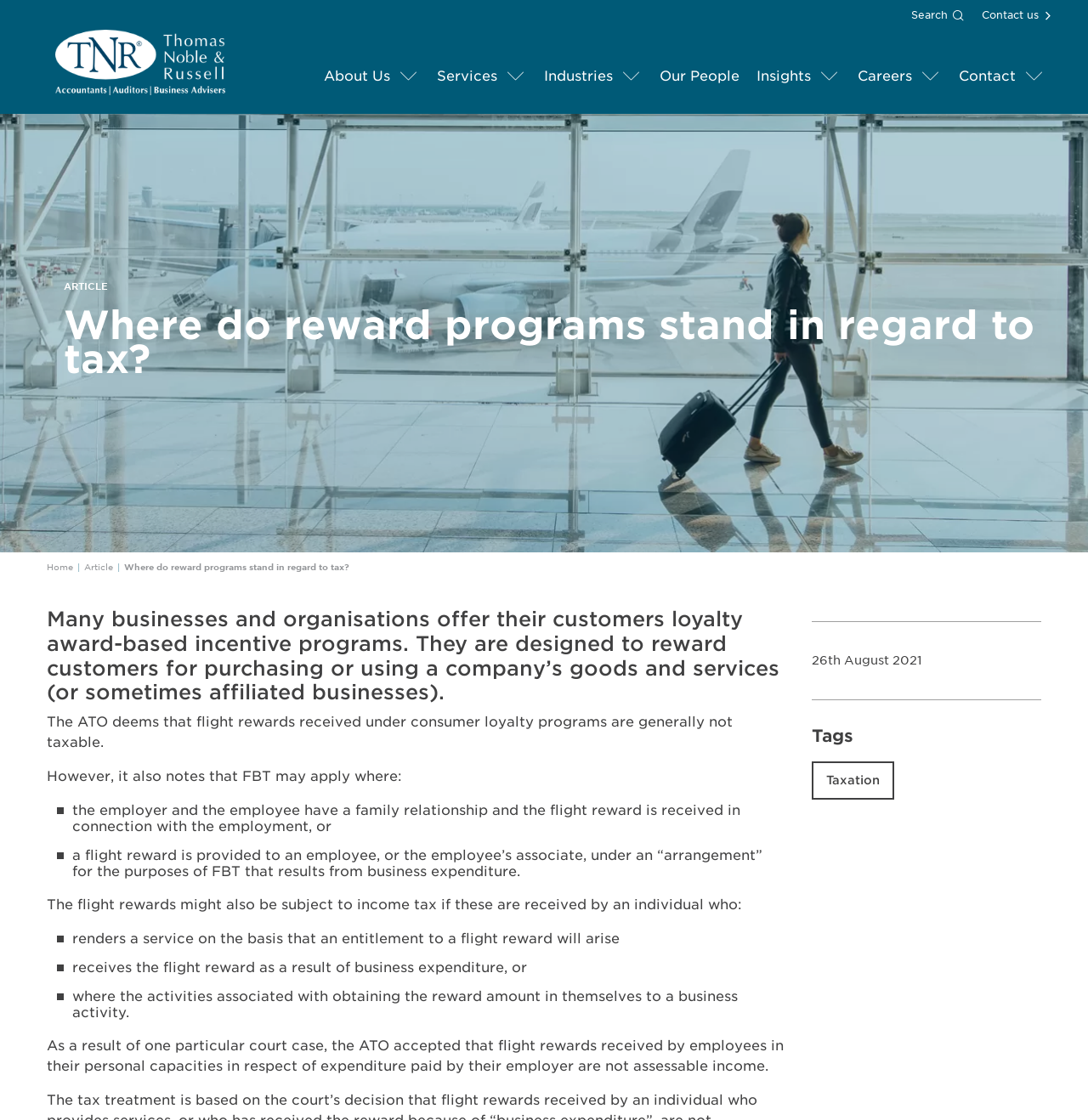What type of programs are designed to reward customers?
Utilize the information in the image to give a detailed answer to the question.

According to the webpage, many businesses and organisations offer their customers loyalty award-based incentive programs, which are designed to reward customers for purchasing or using a company’s goods and services.